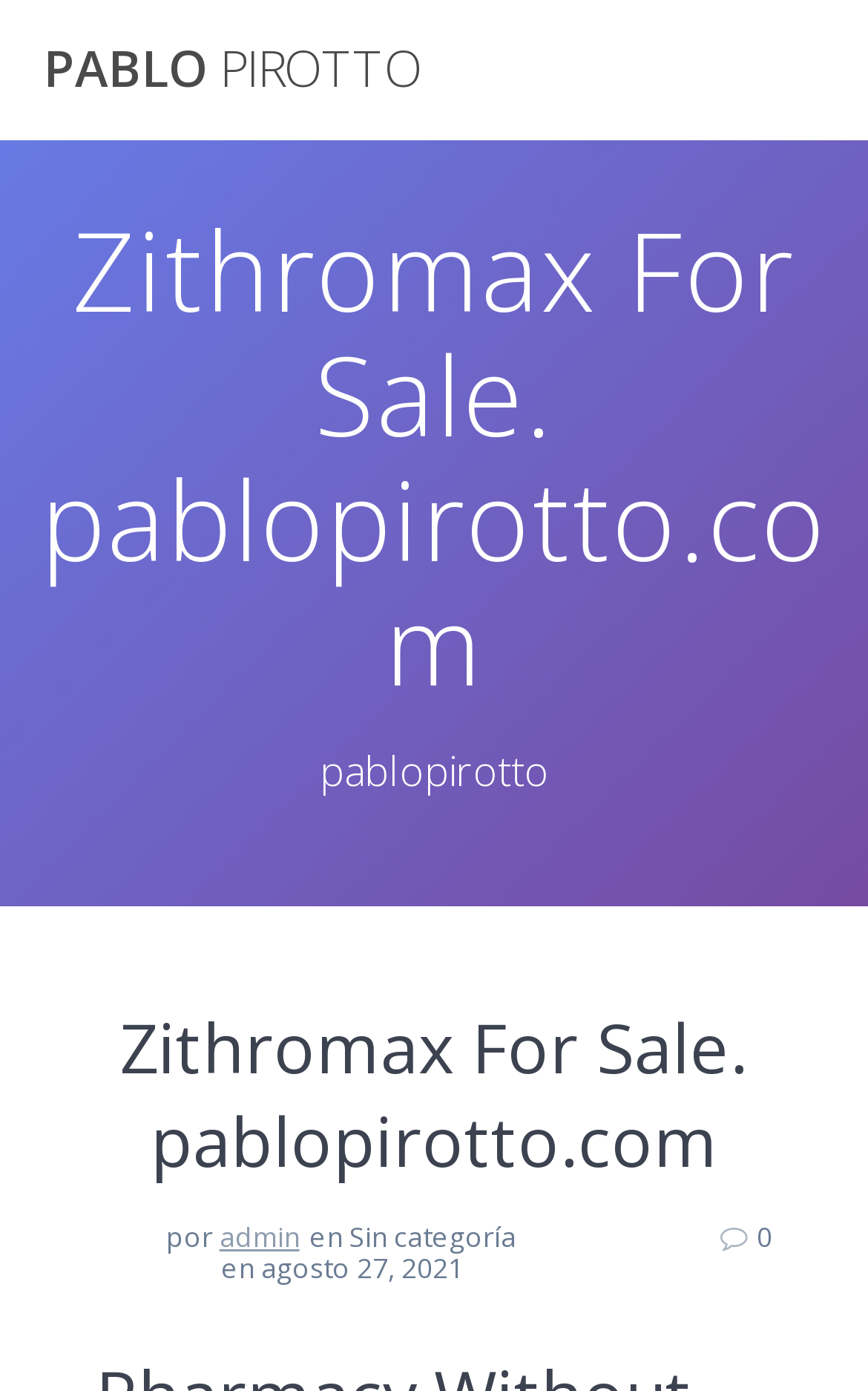Given the element description: "admin", predict the bounding box coordinates of this UI element. The coordinates must be four float numbers between 0 and 1, given as [left, top, right, bottom].

[0.253, 0.876, 0.345, 0.904]